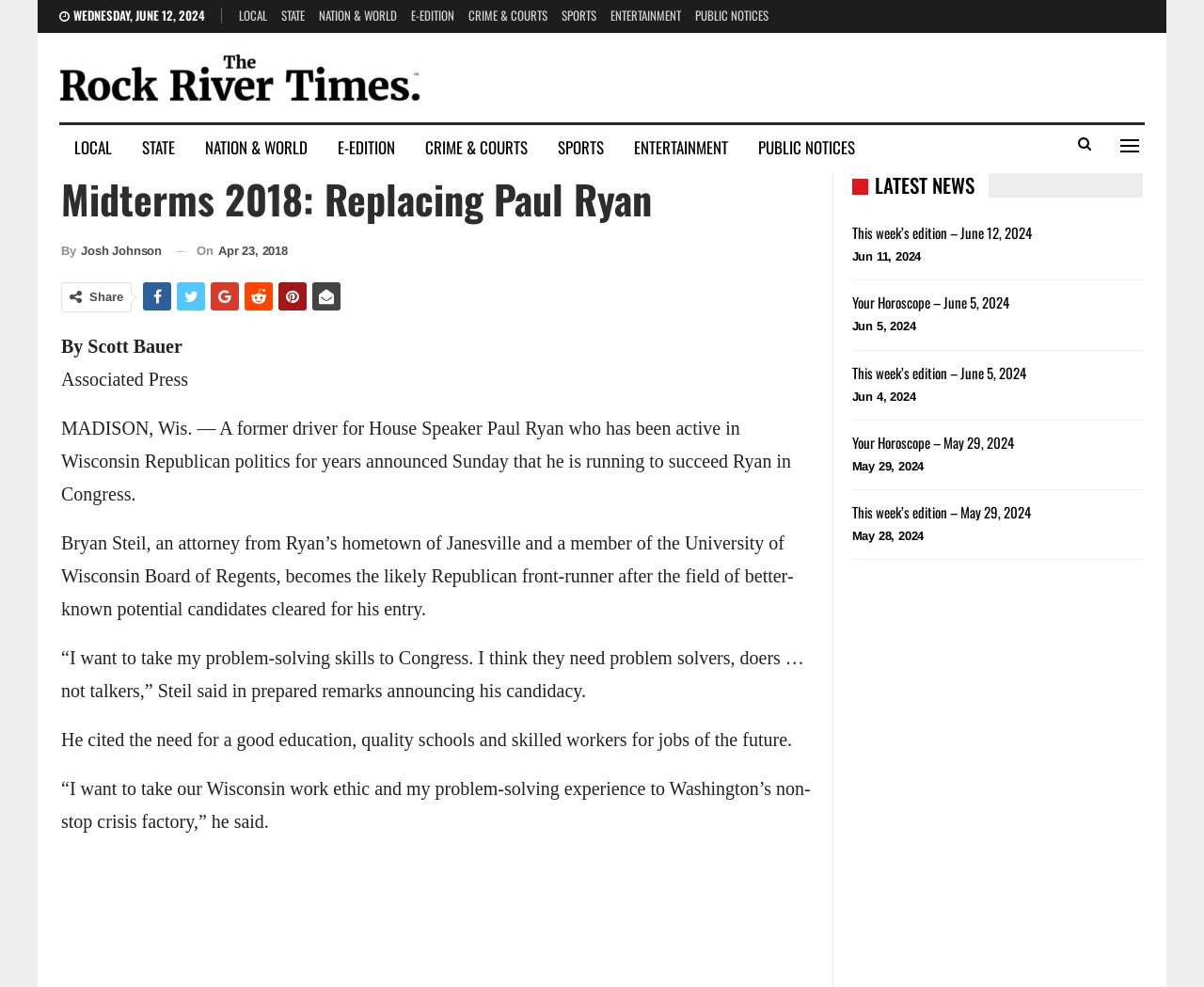Explain the webpage's layout and main content in detail.

The webpage is a news article from The Rock River Times, with a title "Midterms 2018: Replacing Paul Ryan". At the top, there is a horizontal navigation bar with links to different sections of the website, including LOCAL, STATE, NATION & WORLD, E-EDITION, CRIME & COURTS, SPORTS, ENTERTAINMENT, and PUBLIC NOTICES. Below the navigation bar, there is a table with a logo of The Rock River Times on the left and a set of links to different sections of the website on the right.

The main content of the webpage is an article about a former driver for House Speaker Paul Ryan who is running to succeed Ryan in Congress. The article is written by Scott Bauer of the Associated Press and is dated April 23, 2018. The article is divided into several paragraphs, with the first paragraph introducing the candidate, Bryan Steil, and his background. The subsequent paragraphs quote Steil's remarks announcing his candidacy, in which he emphasizes the need for problem-solving skills in Congress and highlights his own experience as an attorney and member of the University of Wisconsin Board of Regents.

To the right of the main content, there is a sidebar with a heading "LATEST NEWS" and a list of links to recent news articles, including "This week's edition - June 12, 2024", "Your Horoscope - June 5, 2024", and "This week's edition - May 29, 2024", each with a corresponding date and time.